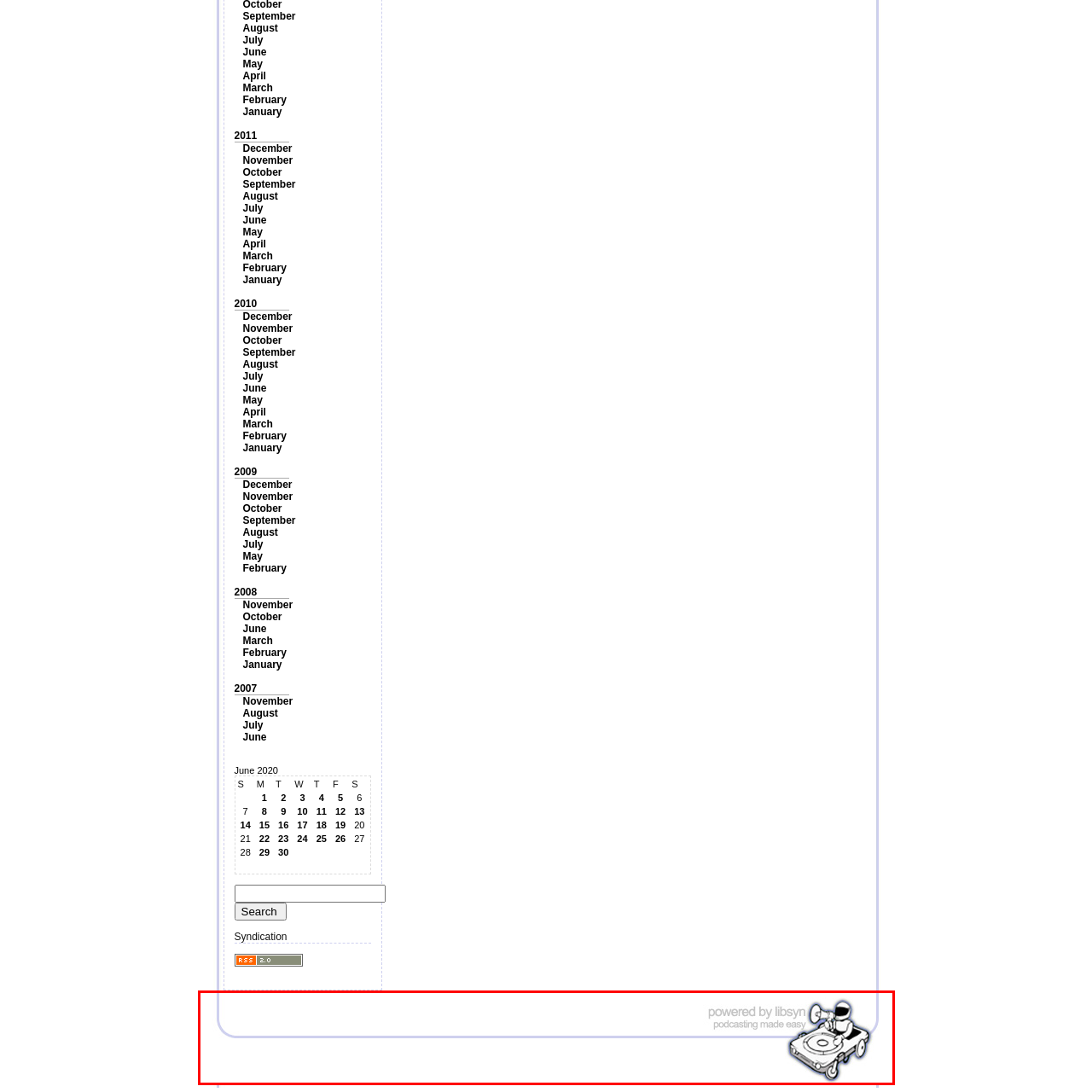Is the background of the image bright?
Observe the image inside the red bounding box carefully and answer the question in detail.

The caption describes the background as 'subtle', which implies that it is not bright or overpowering. This allows the logo and character to stand out effectively, making the image more engaging.